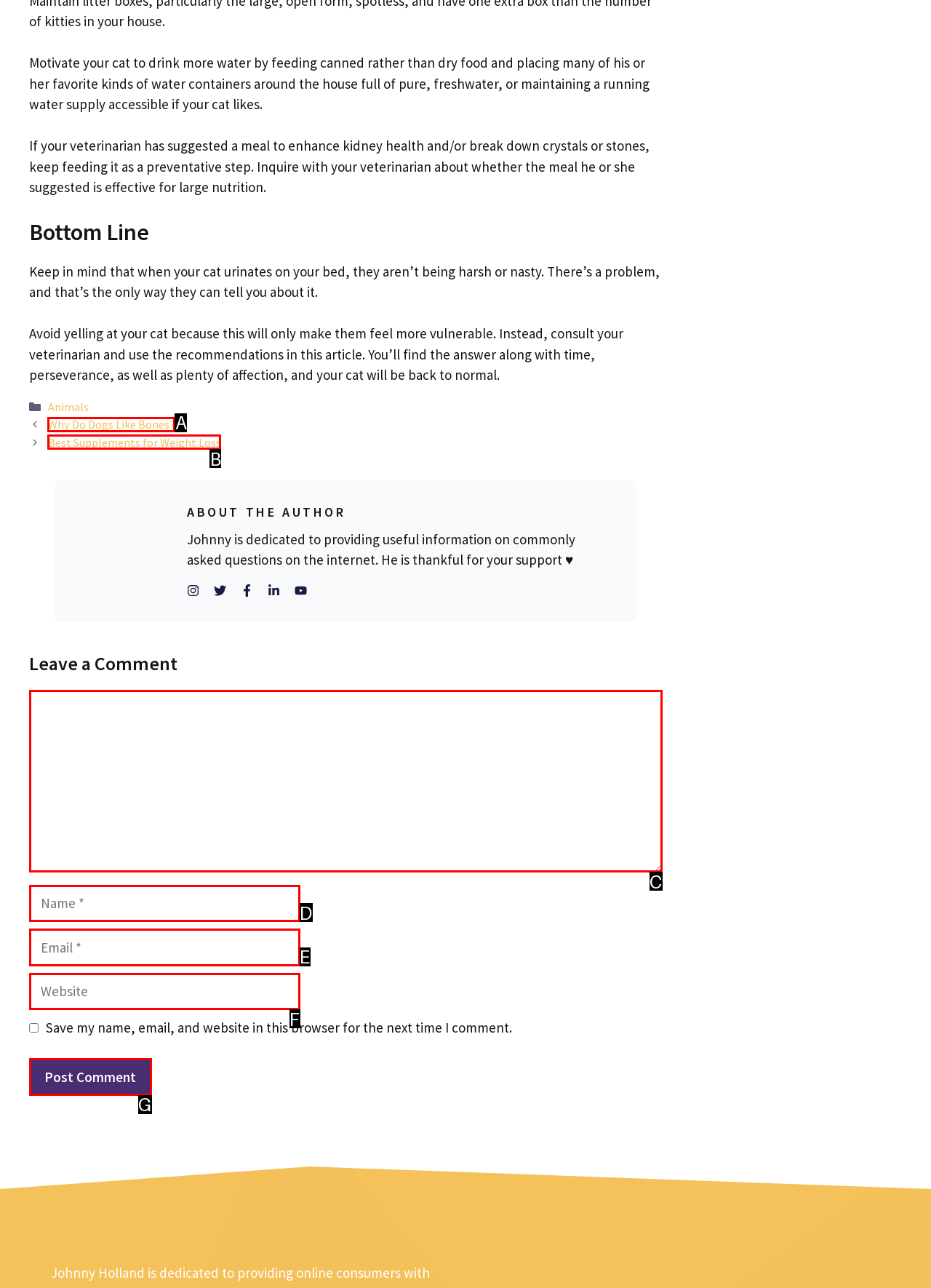Match the description to the correct option: name="submit" value="Post Comment"
Provide the letter of the matching option directly.

G